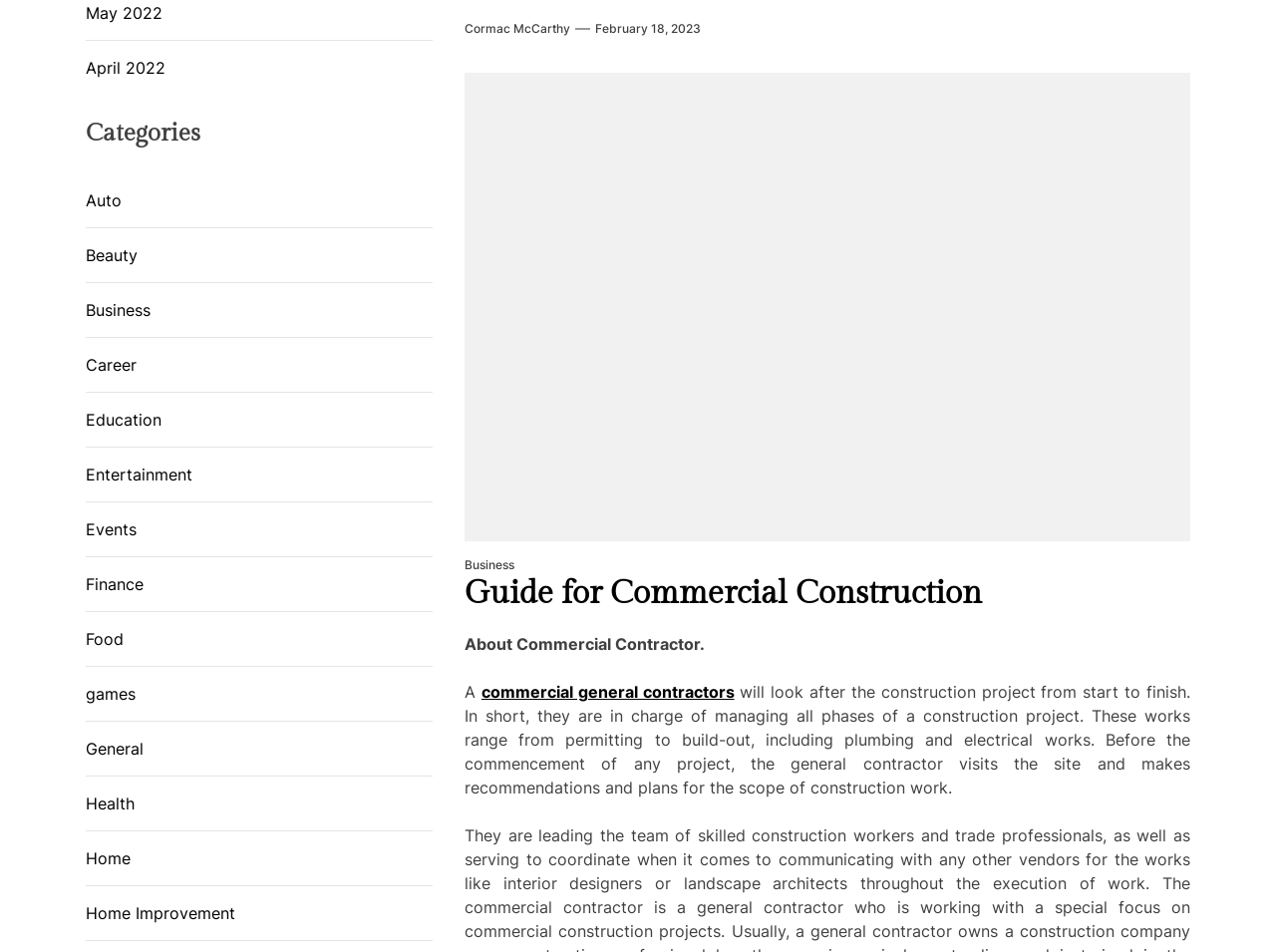Please specify the coordinates of the bounding box for the element that should be clicked to carry out this instruction: "Explore the 'Home Improvement' category". The coordinates must be four float numbers between 0 and 1, formatted as [left, top, right, bottom].

[0.067, 0.947, 0.184, 0.972]